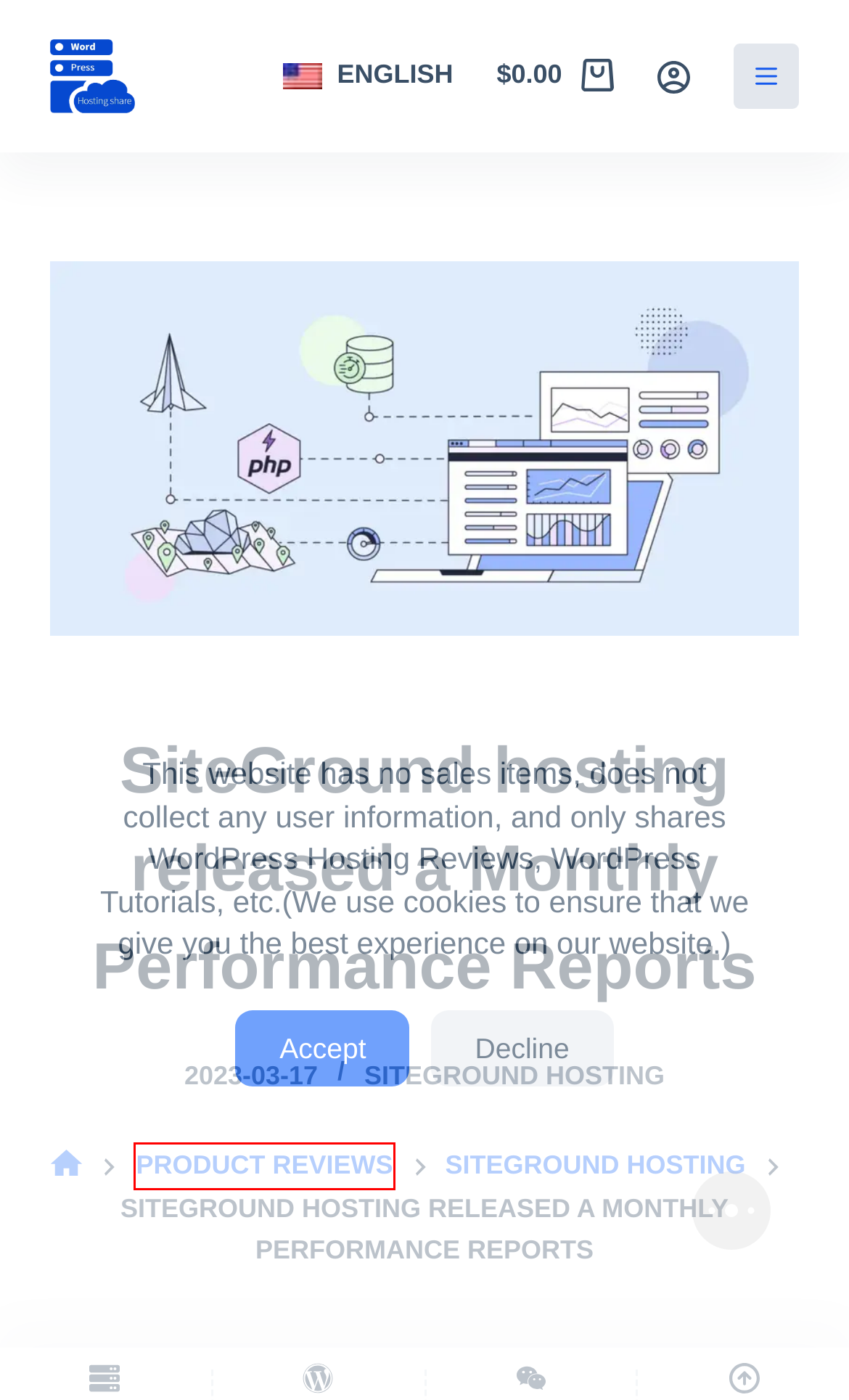Given a screenshot of a webpage with a red rectangle bounding box around a UI element, select the best matching webpage description for the new webpage that appears after clicking the highlighted element. The candidate descriptions are:
A. wordpress hosting reviews - WP-Host
B. Wordpress Tutorials - WP-Host
C. SiteGround hosting - WP-Host
D. SiteGround has a great security plugin - SiteGround Security - WP-Host
E. Contact - WP-Host
F. Cart - WP-Host
G. Siteground Officially Increases Wordpress Default PHP Memory Limit - WP-Host
H. wordpress主机推荐,wordpress hosting reviews,wordpress tutorials - WP-Host

A